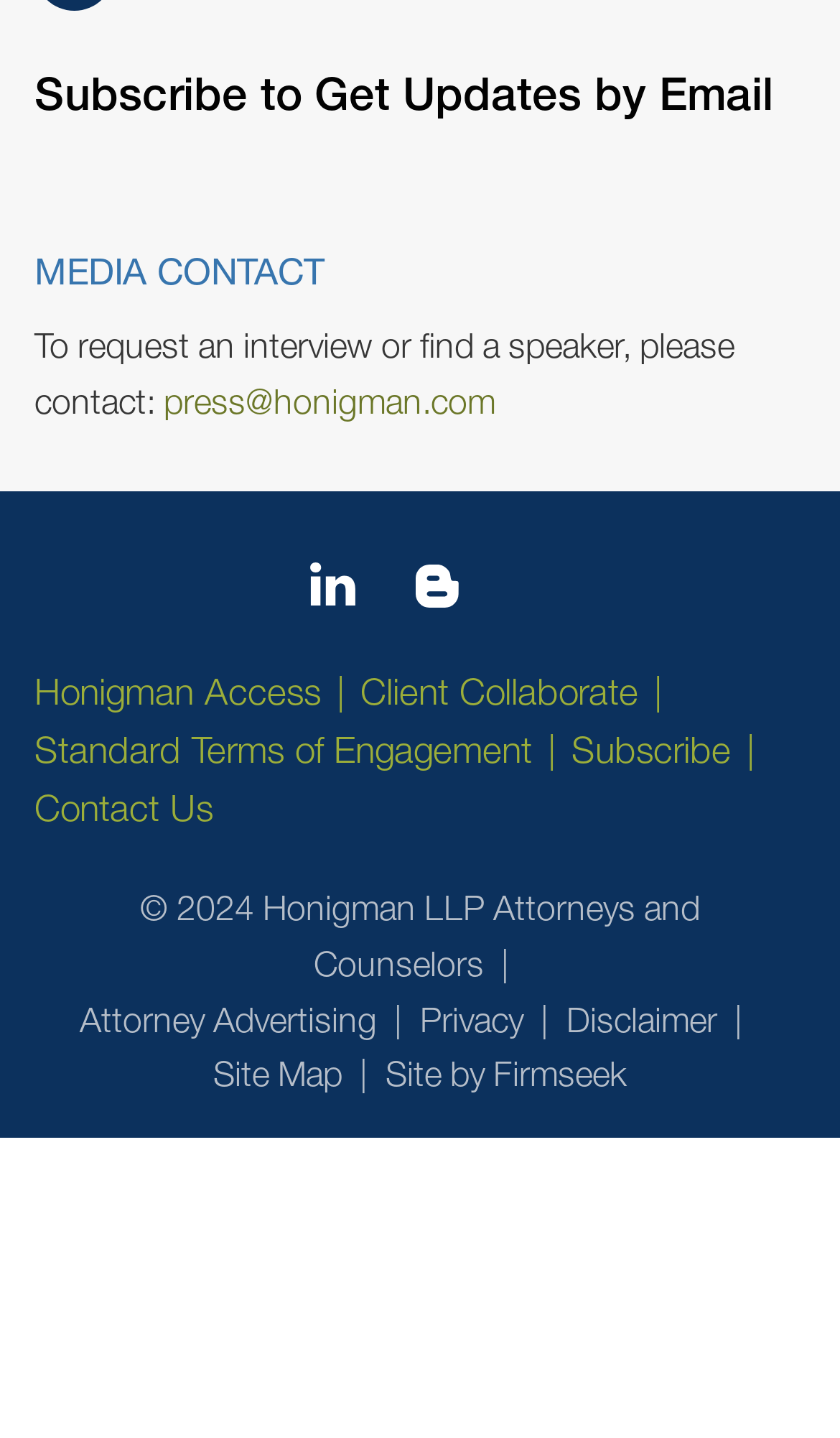What is the year of the copyright?
Give a detailed explanation using the information visible in the image.

The year of the copyright can be found in the copyright section at the bottom of the webpage, which says '© 2024 Honigman LLP Attorneys and Counselors'.